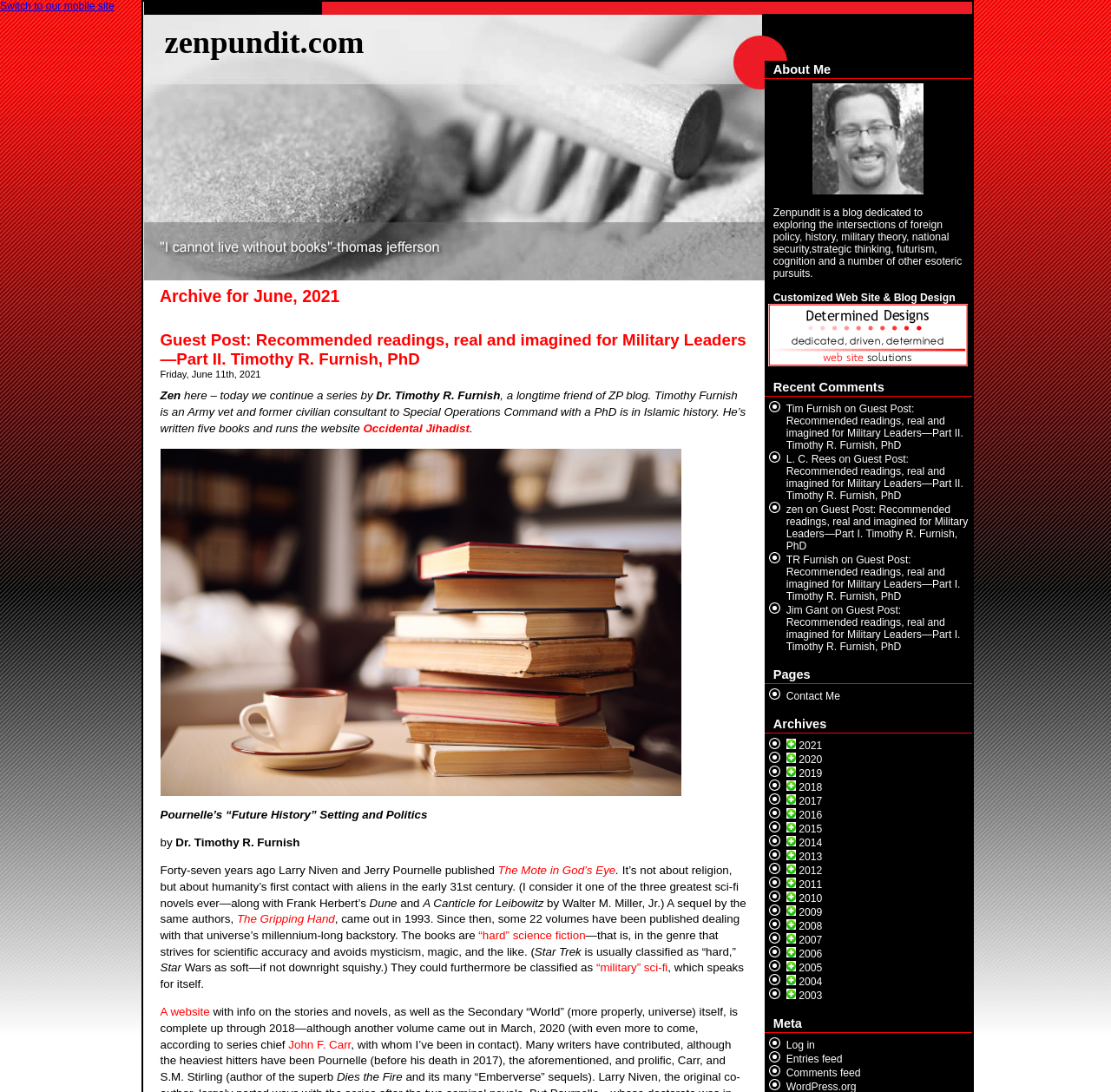What is the category of the blog post?
Please answer the question with a detailed response using the information from the screenshot.

The category of the blog post is 'Archive for June, 2021' which is indicated by the heading element with a bounding box coordinate of [0.144, 0.262, 0.688, 0.281].